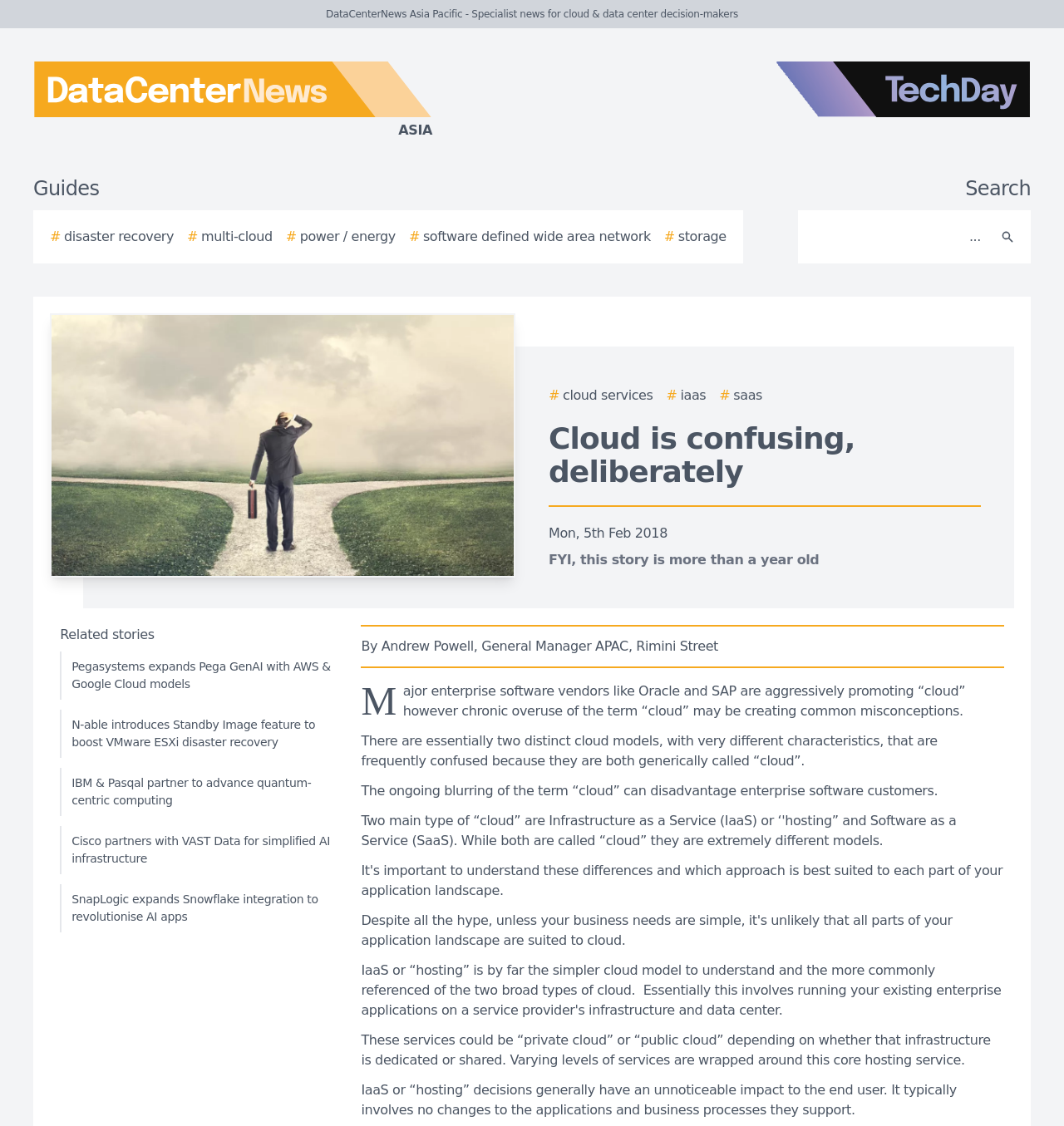Could you indicate the bounding box coordinates of the region to click in order to complete this instruction: "Click on the 'Can you live in Japan permanently?' link".

None